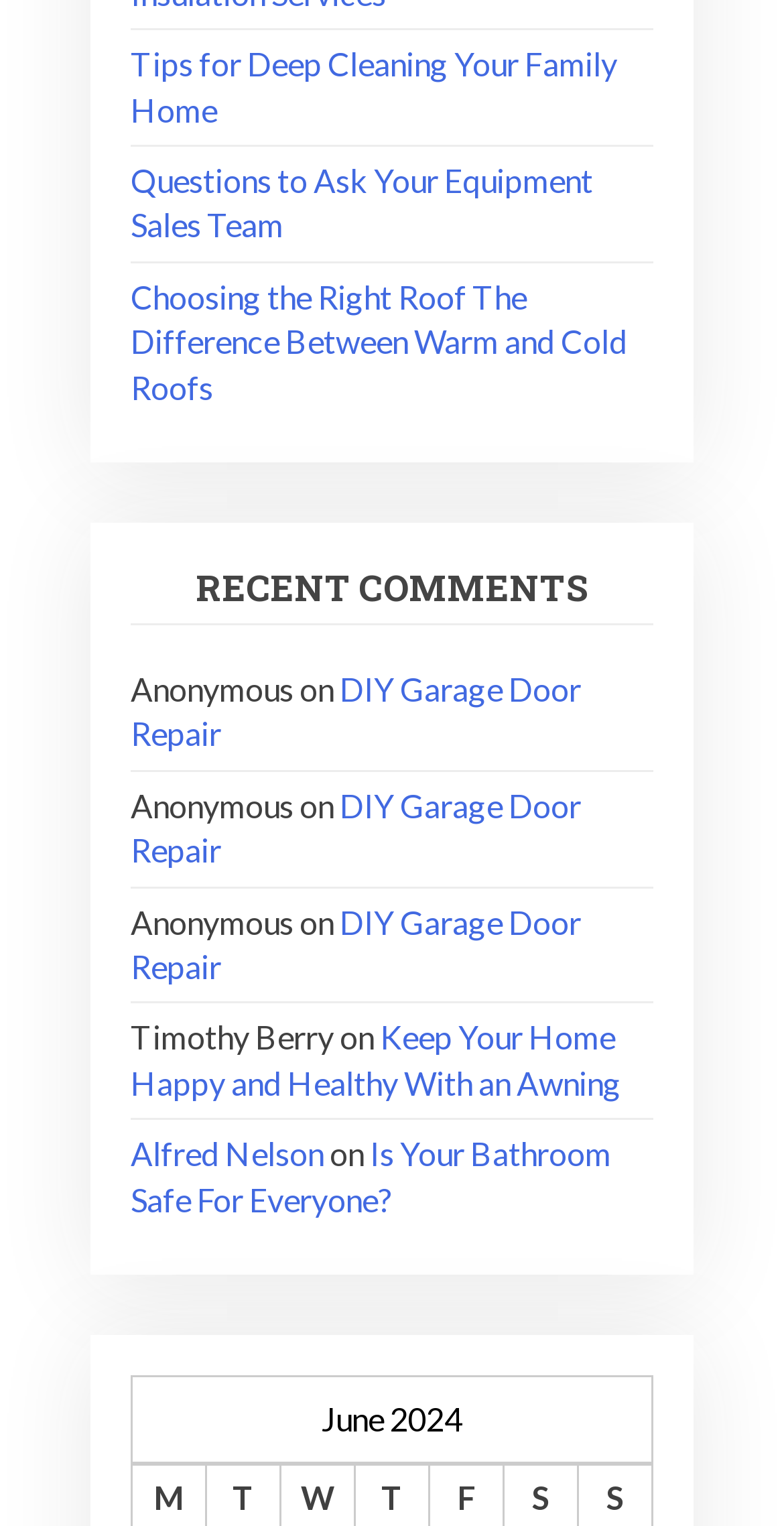Determine the bounding box coordinates of the section I need to click to execute the following instruction: "View the comments from Anonymous". Provide the coordinates as four float numbers between 0 and 1, i.e., [left, top, right, bottom].

[0.167, 0.439, 0.374, 0.464]